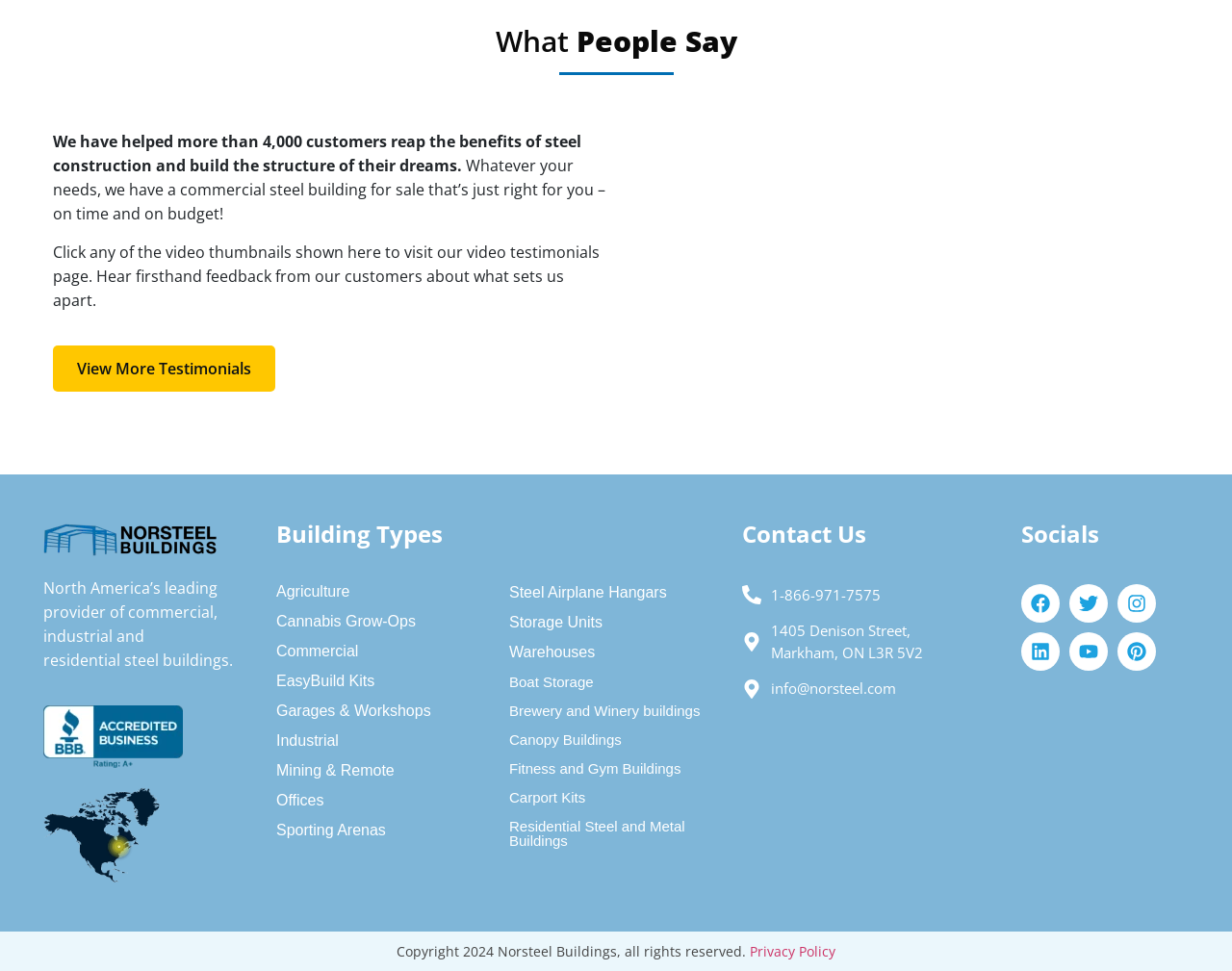Could you find the bounding box coordinates of the clickable area to complete this instruction: "Contact us by phone"?

[0.602, 0.602, 0.776, 0.624]